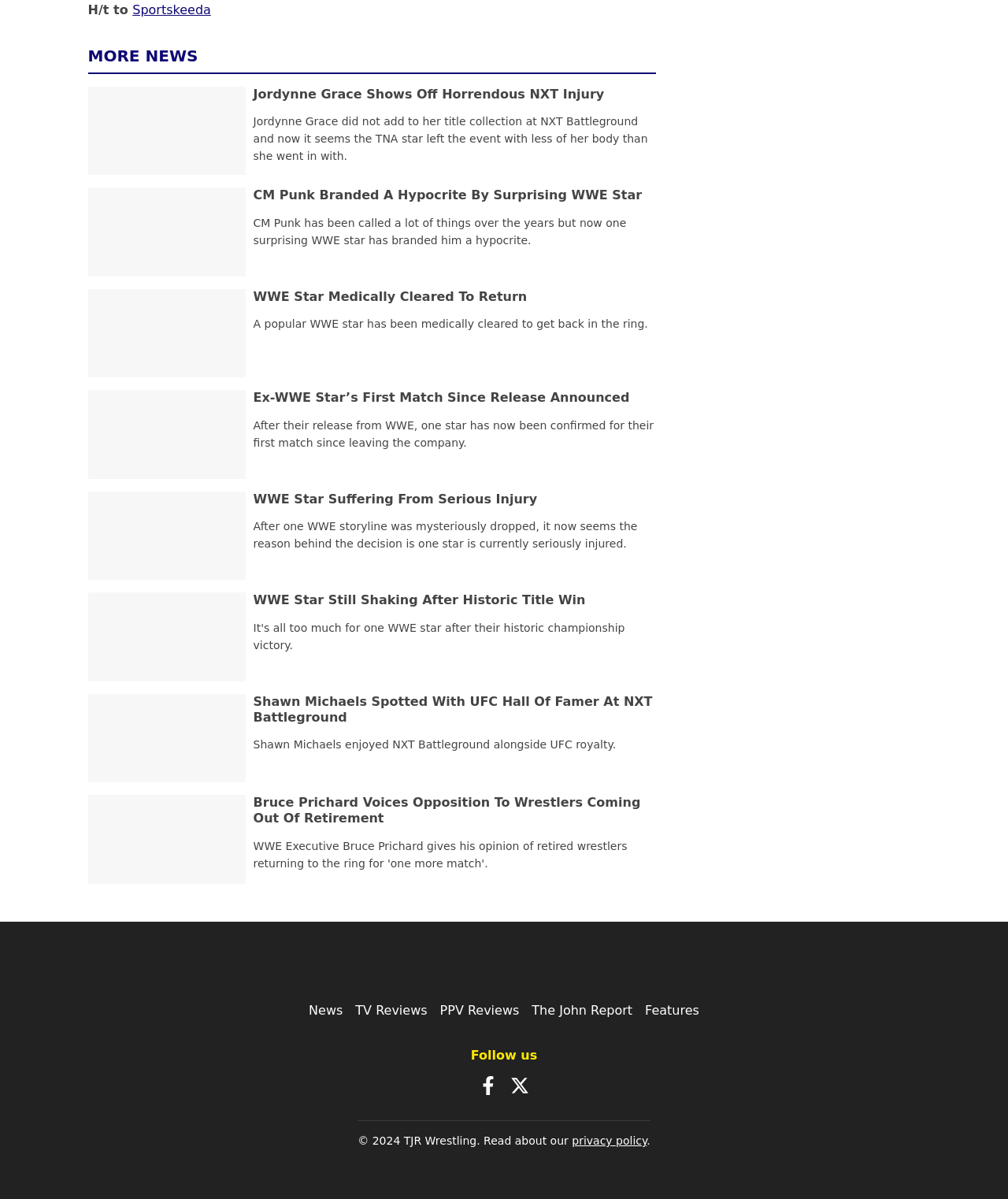Determine the bounding box coordinates of the area to click in order to meet this instruction: "Check out the latest WWE news".

[0.251, 0.157, 0.637, 0.17]